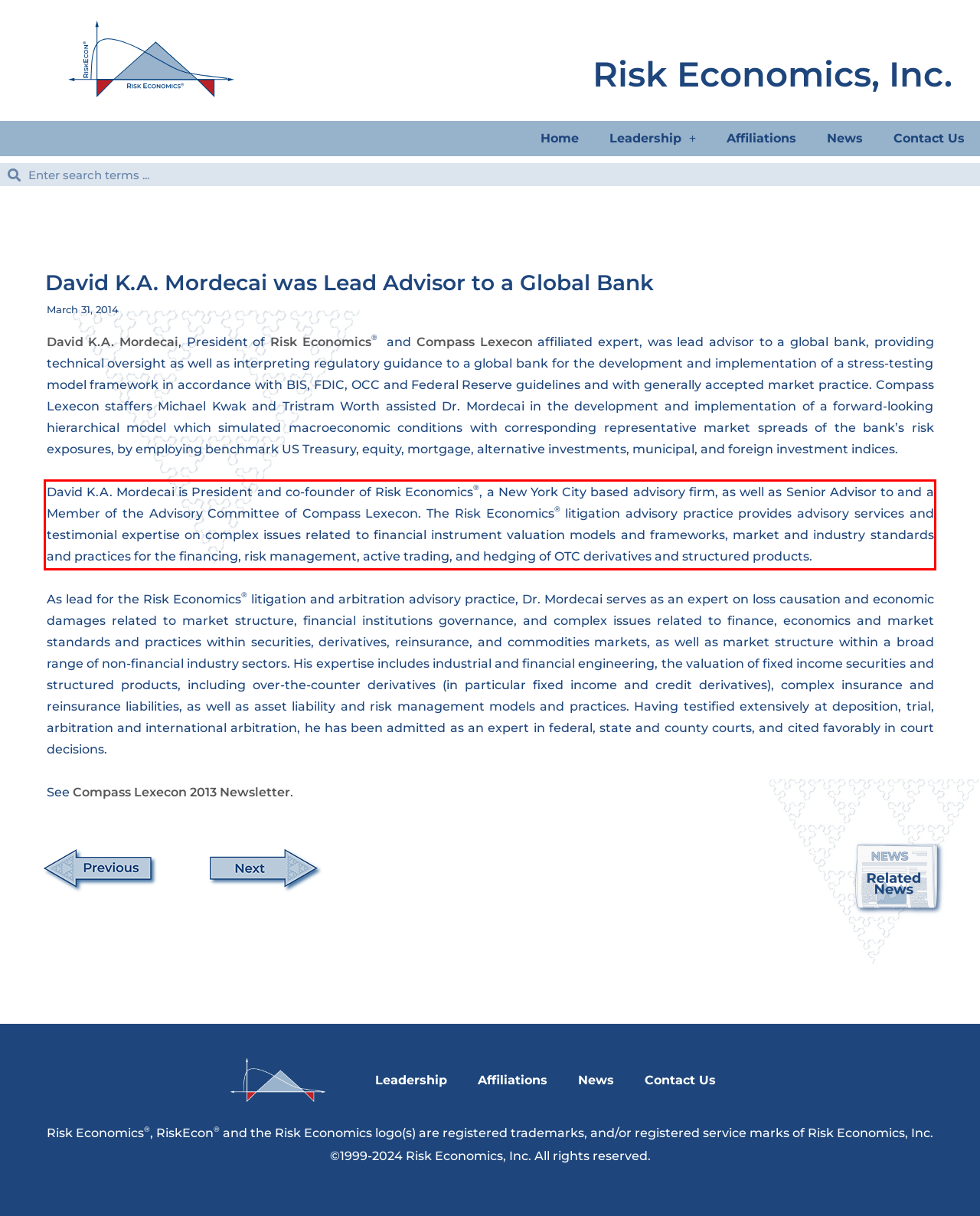Please identify and extract the text from the UI element that is surrounded by a red bounding box in the provided webpage screenshot.

David K.A. Mordecai is President and co-founder of Risk Economics®, a New York City based advisory firm, as well as Senior Advisor to and a Member of the Advisory Committee of Compass Lexecon. The Risk Economics® litigation advisory practice provides advisory services and testimonial expertise on complex issues related to financial instrument valuation models and frameworks, market and industry standards and practices for the financing, risk management, active trading, and hedging of OTC derivatives and structured products.